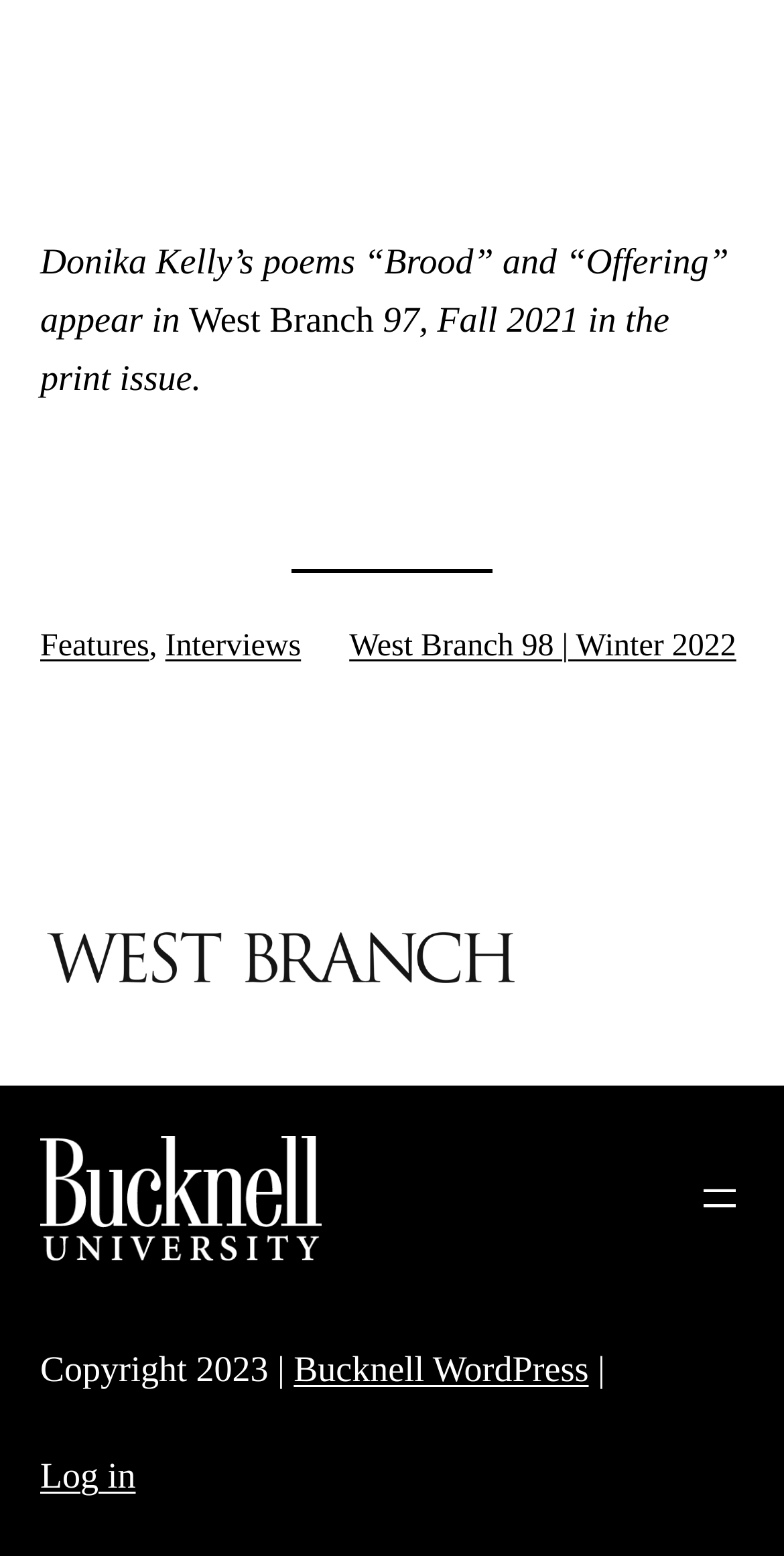How many navigation links are at the bottom of the webpage?
Provide a fully detailed and comprehensive answer to the question.

The number of navigation links at the bottom of the webpage can be found by examining the navigation element with the text 'Bottom Menu', which contains a single button element with the text 'Open menu'.